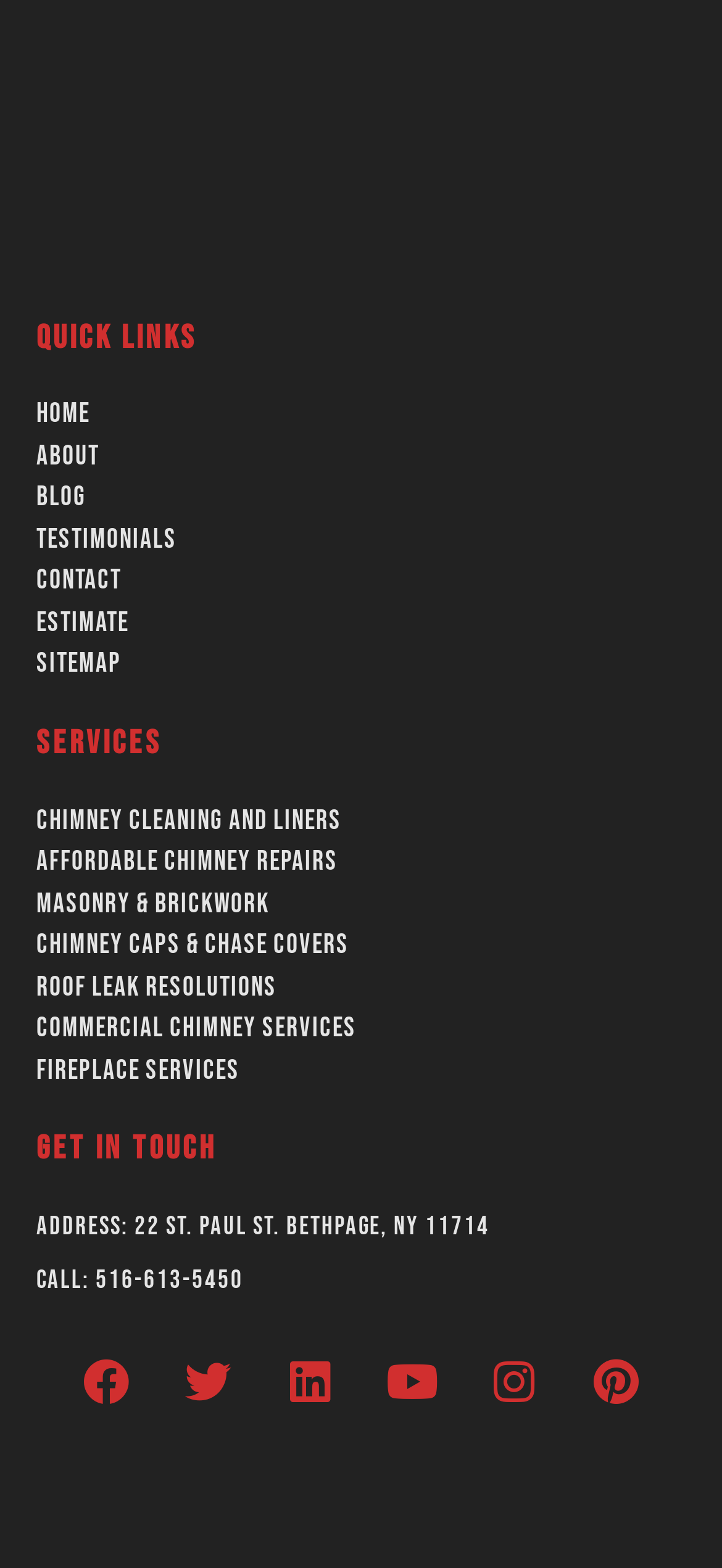How many links are under 'Quick Links'?
Please respond to the question with as much detail as possible.

I counted the number of links under the 'Quick Links' heading, which are 'Home', 'About', 'Blog', 'Testimonials', 'Contact', 'Estimate', and 'Sitemap', totaling 7 links.